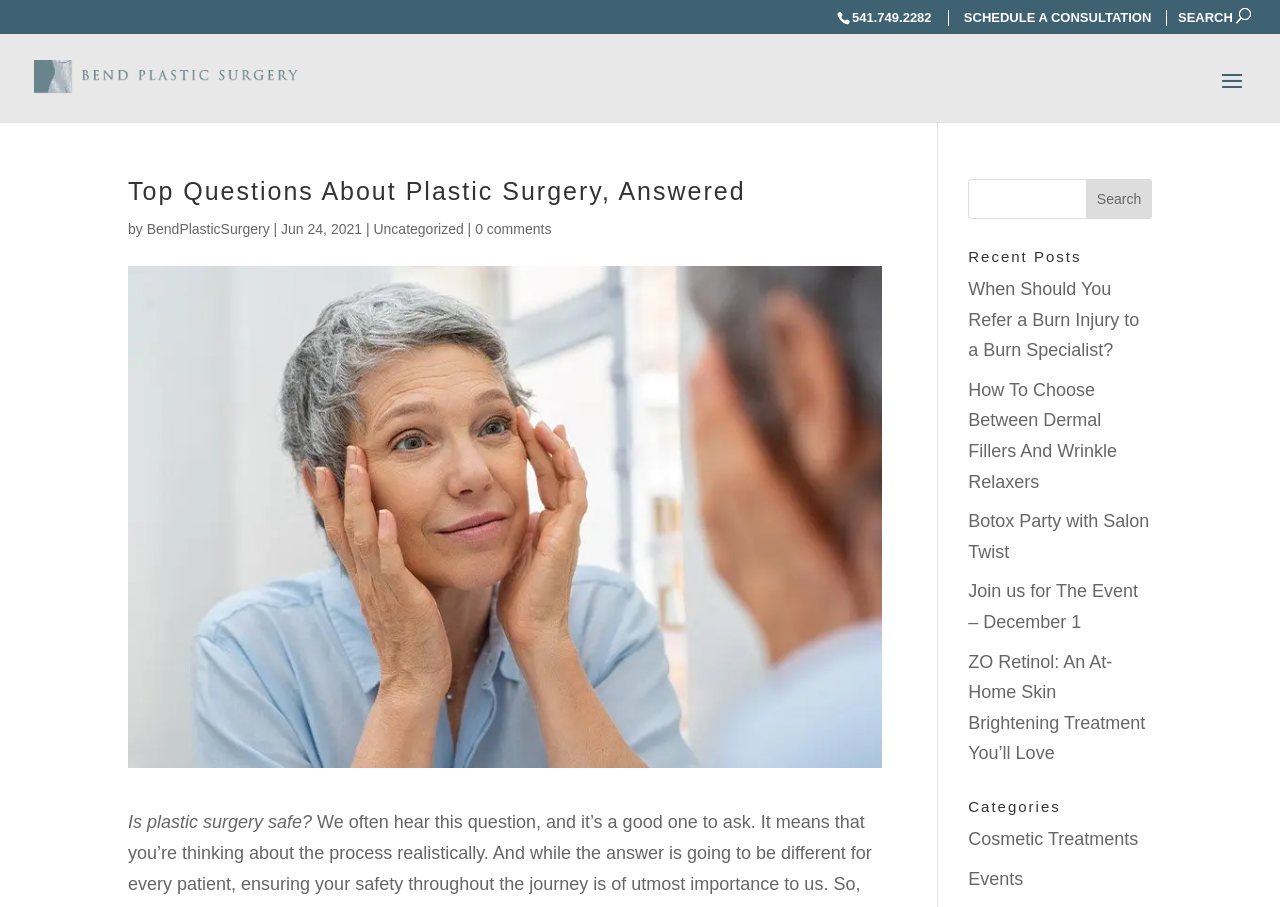What is the date of the main article?
Identify the answer in the screenshot and reply with a single word or phrase.

Jun 24, 2021